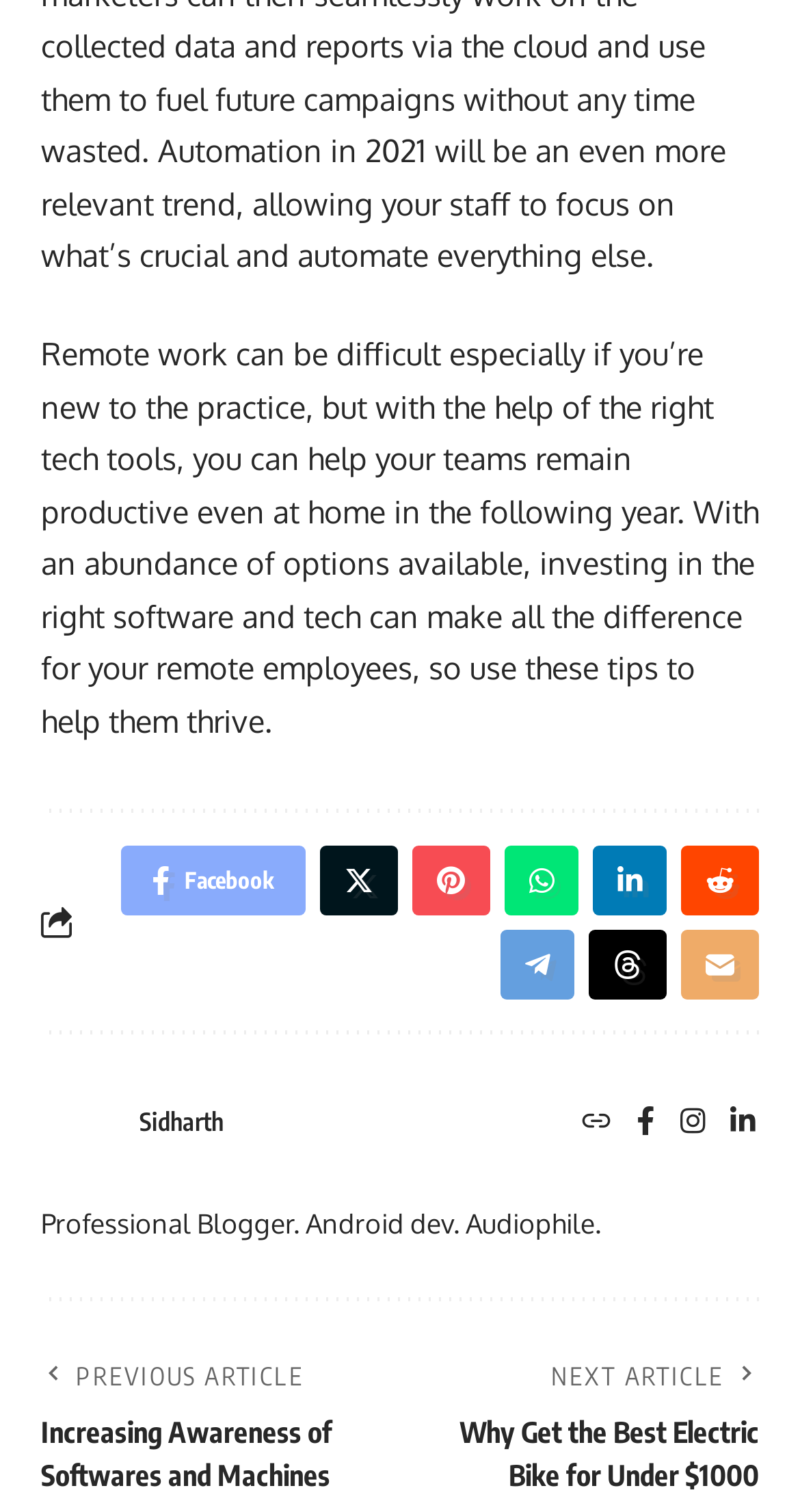Locate the bounding box coordinates of the item that should be clicked to fulfill the instruction: "Visit the author's website".

[0.723, 0.726, 0.769, 0.76]